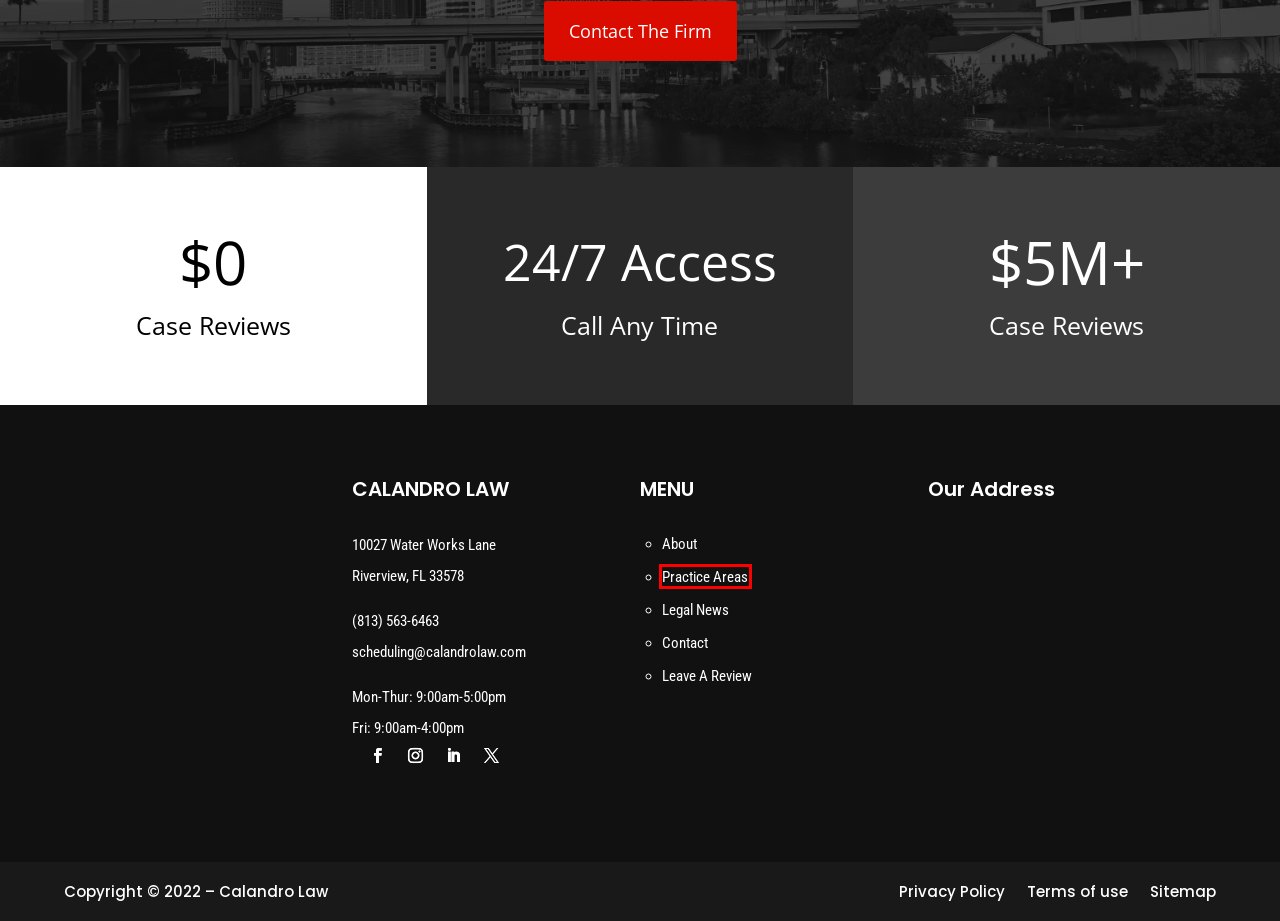You are provided with a screenshot of a webpage that includes a red rectangle bounding box. Please choose the most appropriate webpage description that matches the new webpage after clicking the element within the red bounding box. Here are the candidates:
A. Please Read Our Privacy Policy - Calandro Law
B. Leave A Review - Calandro Law
C. Practice Areas - Riverview Personal Injury Law Experts | Calandro Law
D. About Us - Get to Know Calandro Law | Riverview Personal Injury Firm
E. Personal & Accidental Injury Legal Claim Tips & News - Calandro Law
F. Please Read Our Terms of Use - Calandro Law
G. Sitemap - Calandro Law
H. Contact Our Law Firm in Riverview, and Tampa FL | Calandro Law

C